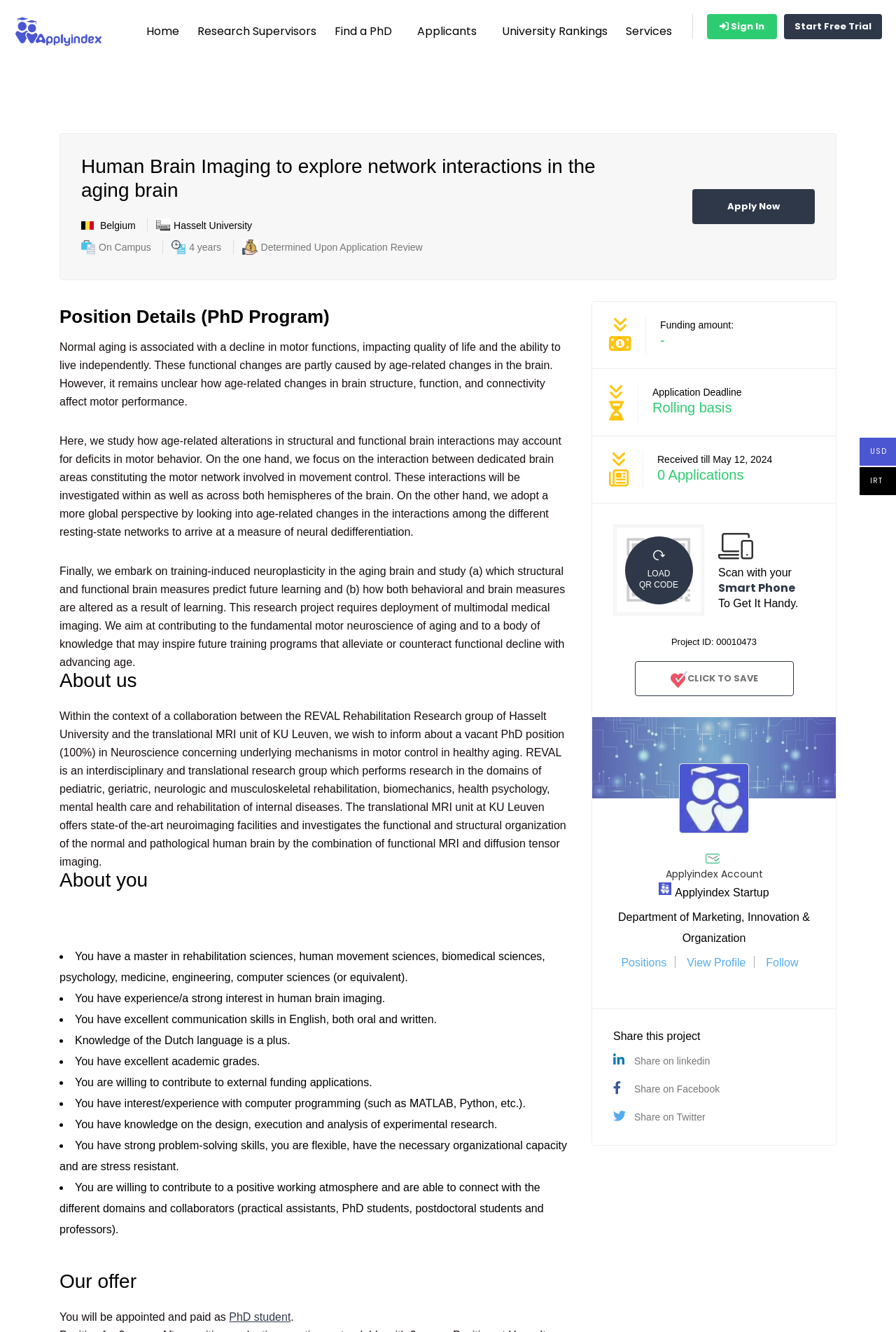Please answer the following question using a single word or phrase: 
What is the country of the university?

Belgium